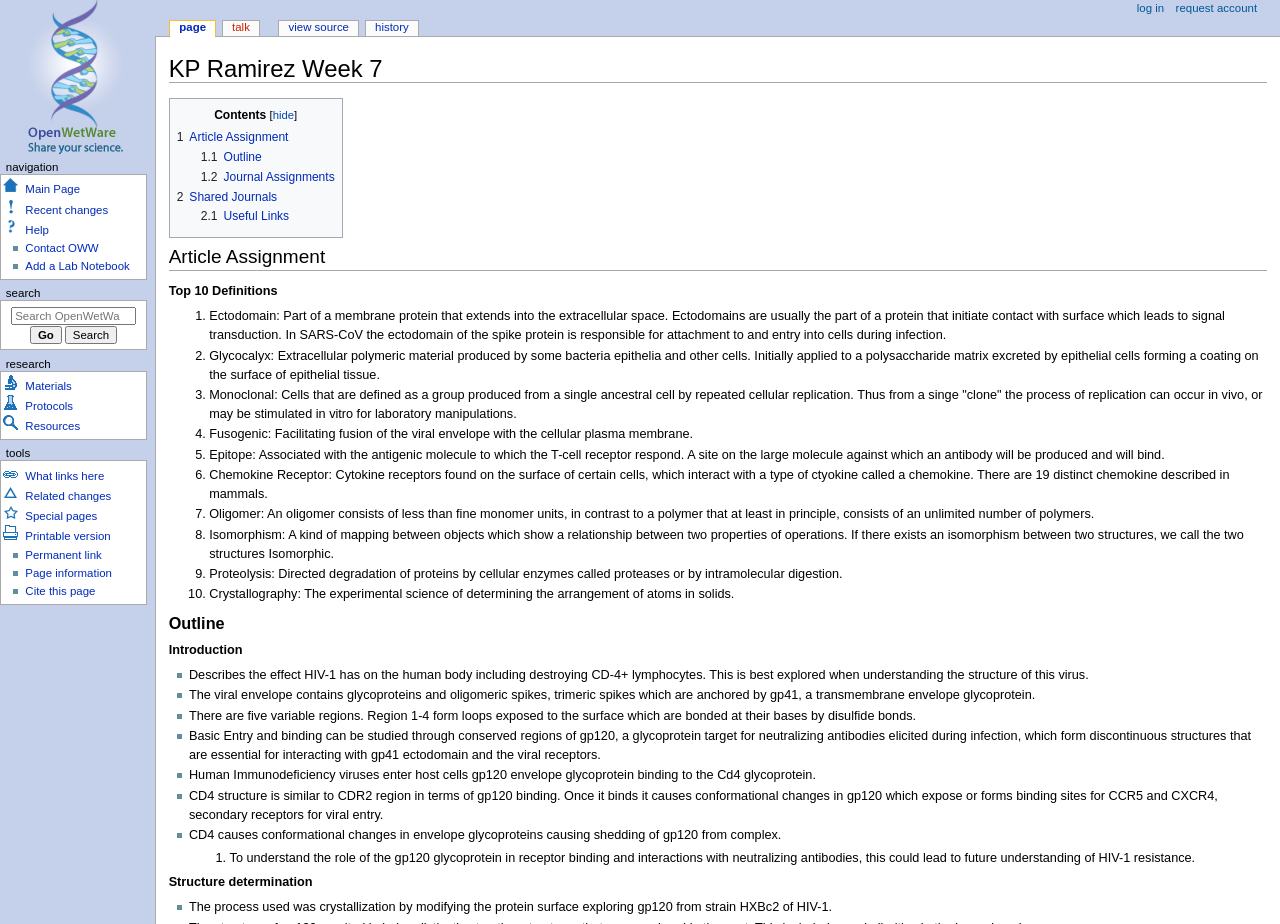Your task is to extract the text of the main heading from the webpage.

KP Ramirez Week 7